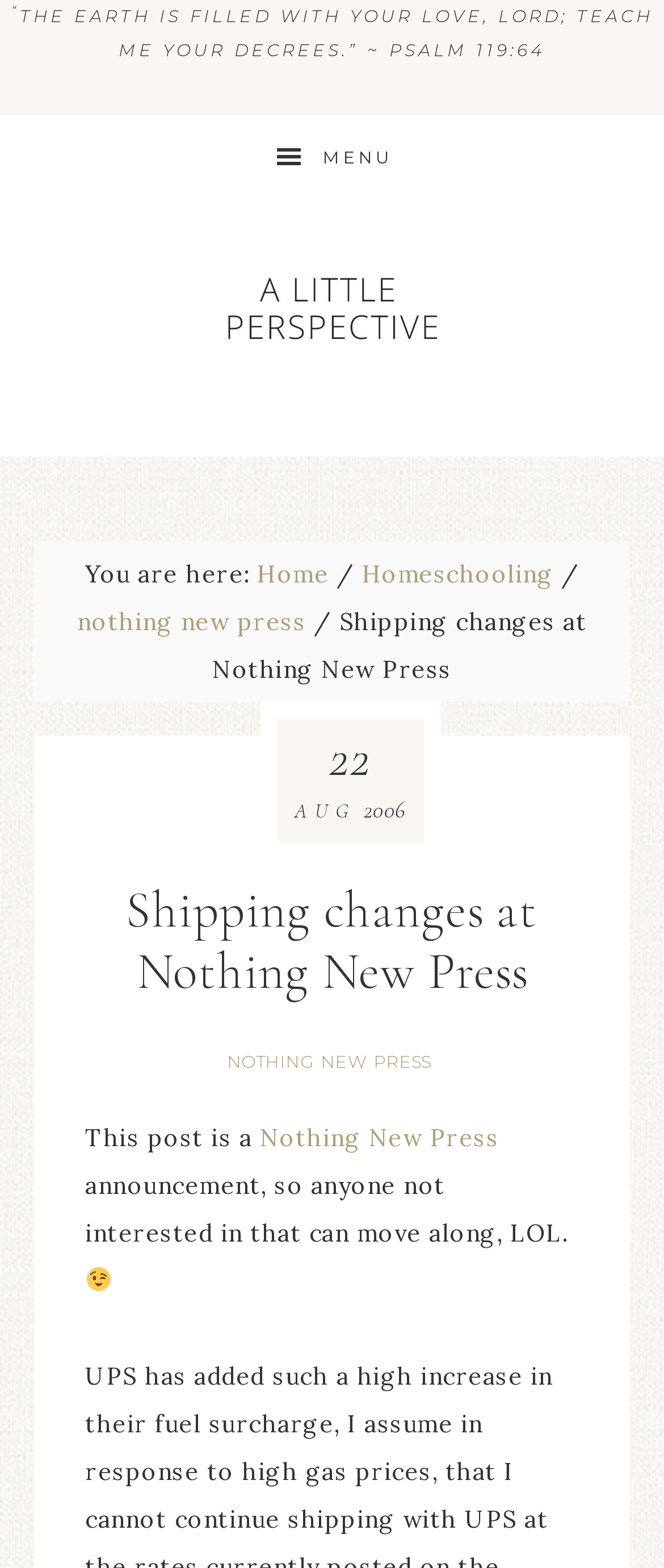Predict the bounding box of the UI element based on the description: "Menu". The coordinates should be four float numbers between 0 and 1, formatted as [left, top, right, bottom].

[0.0, 0.074, 1.0, 0.128]